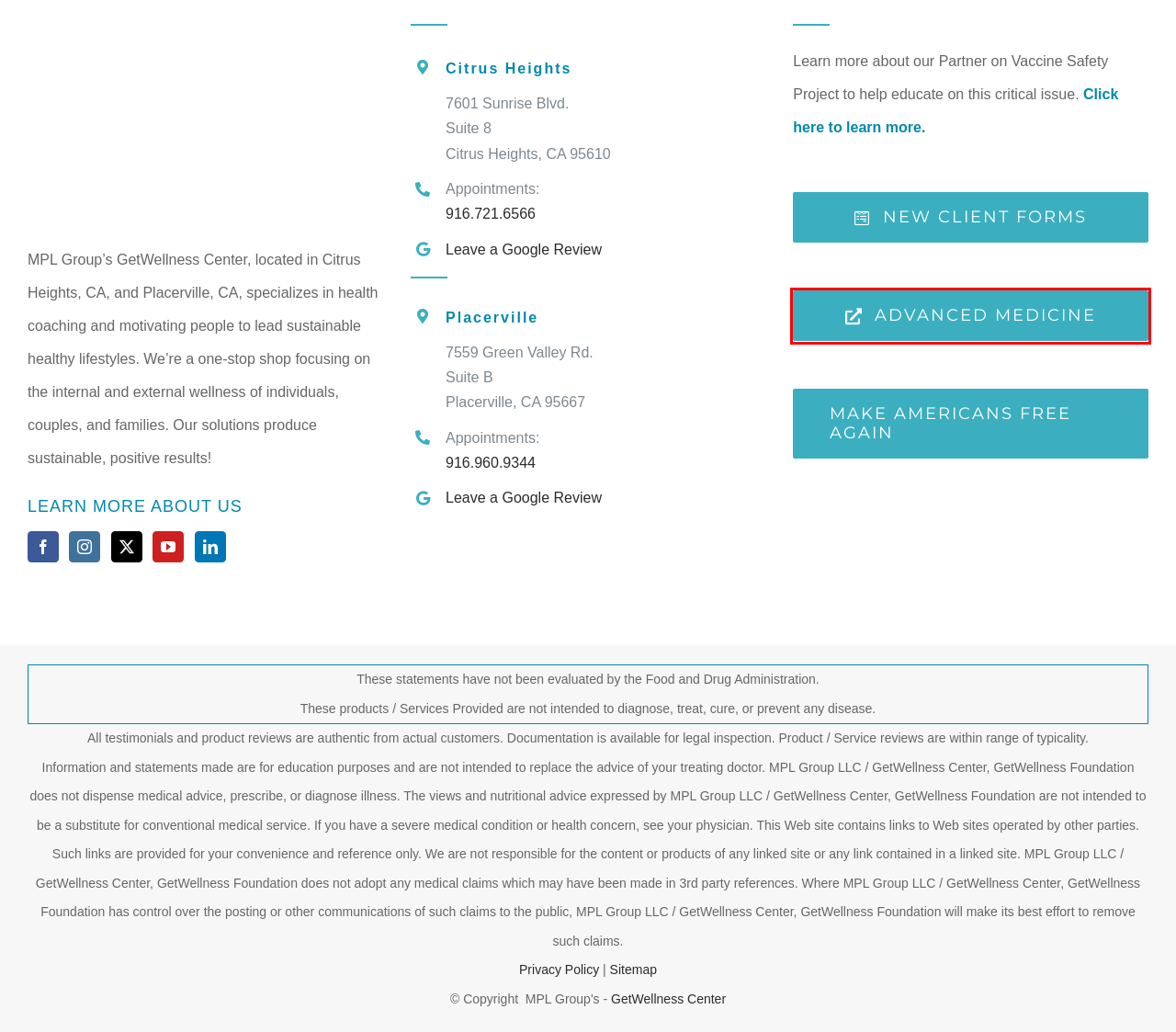You’re provided with a screenshot of a webpage that has a red bounding box around an element. Choose the best matching webpage description for the new page after clicking the element in the red box. The options are:
A. Plant-Based Nutrition Certificate - T. Colin Campbell Center
B. Advanced Medicine | Welcome
C. Register
D. Promolife - Ozone Therapy and Natural Health
E. Contact Us - GetWellness Center
F. GetWellness Center | Personal Wellness & Coaching, Citrus Heights, CA
G. Shop All Vitamix Products - Vitamix Online Store | Vitamix
H. CELL MATRIX MD - Patient Brochure for Pain Relief- PotterCA

B